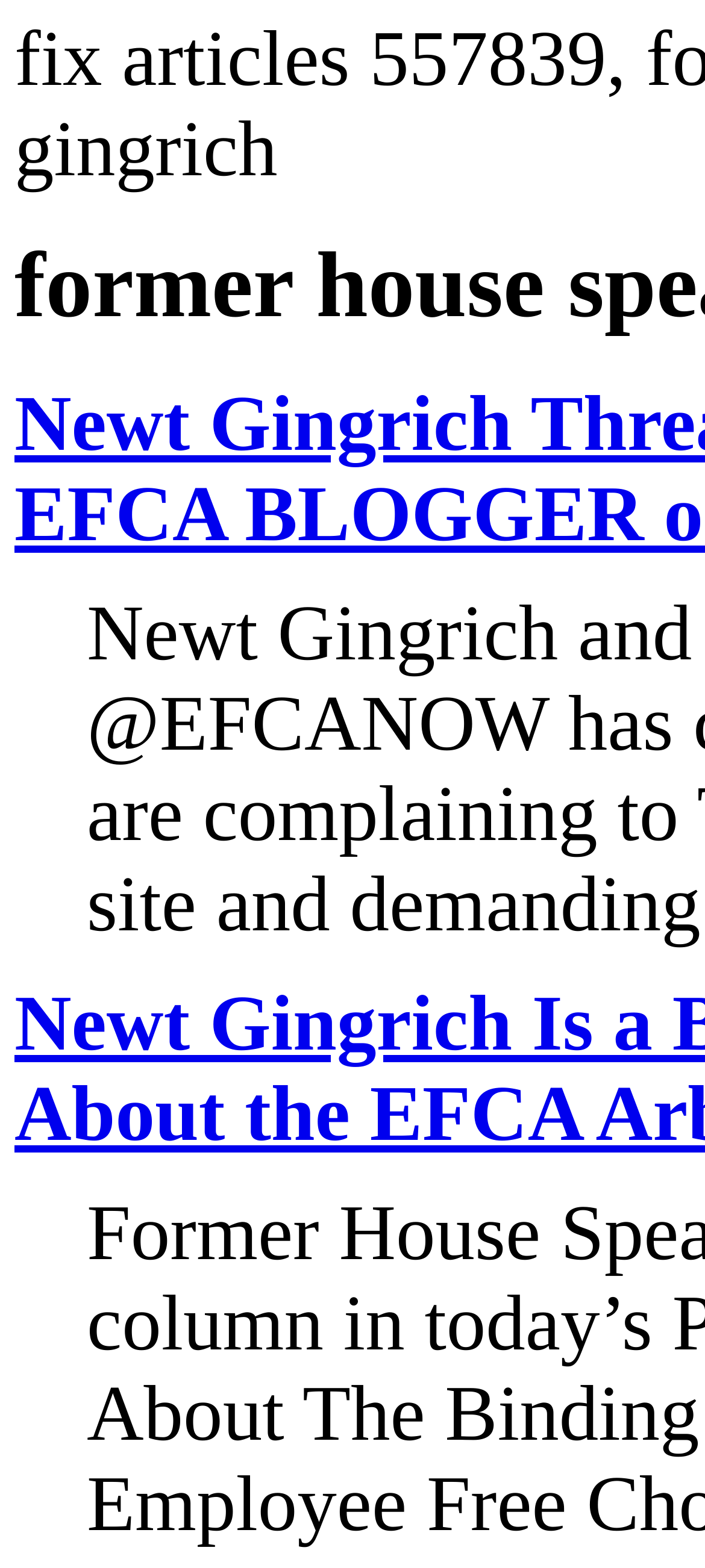Identify the primary heading of the webpage and provide its text.

former house speaker newt gingrich